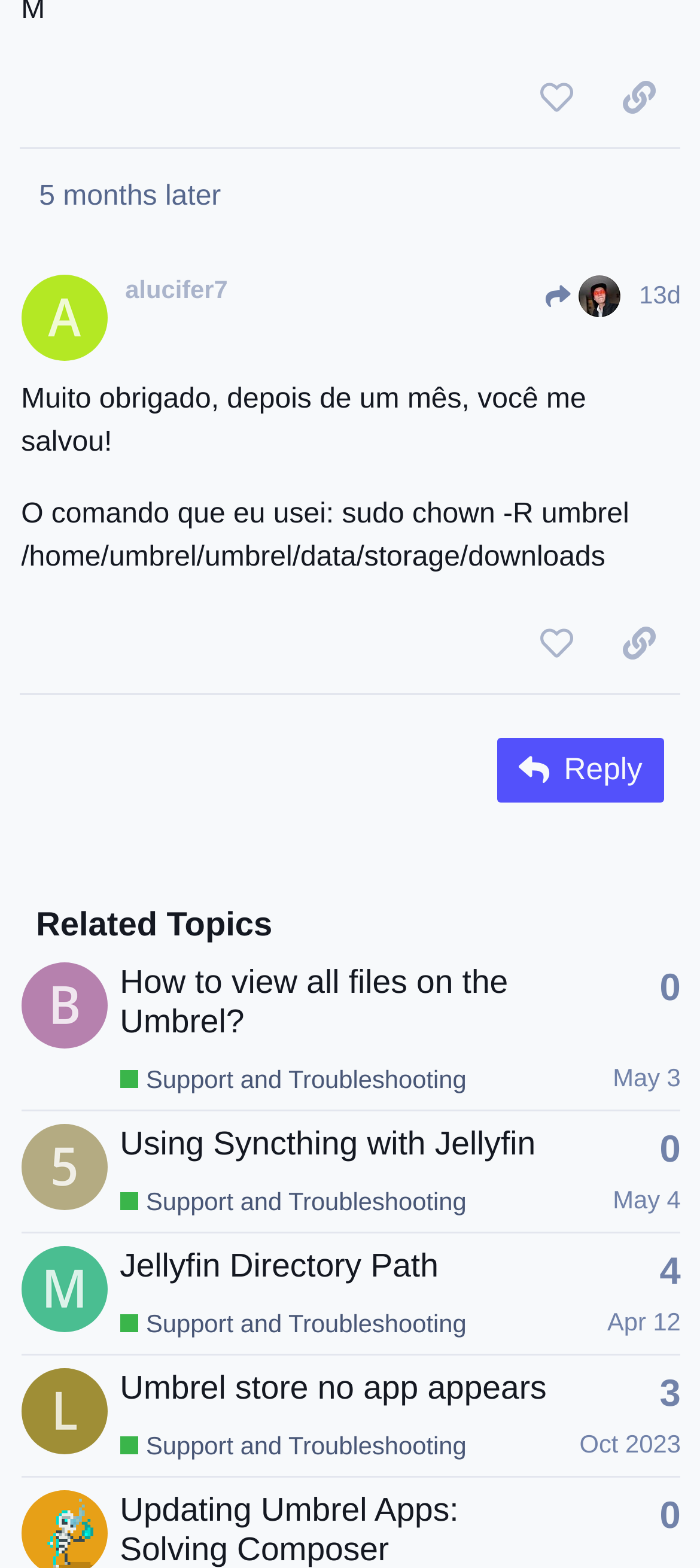Determine the bounding box coordinates for the clickable element to execute this instruction: "view related topic 'How to view all files on the Umbrel?'". Provide the coordinates as four float numbers between 0 and 1, i.e., [left, top, right, bottom].

[0.171, 0.614, 0.726, 0.663]